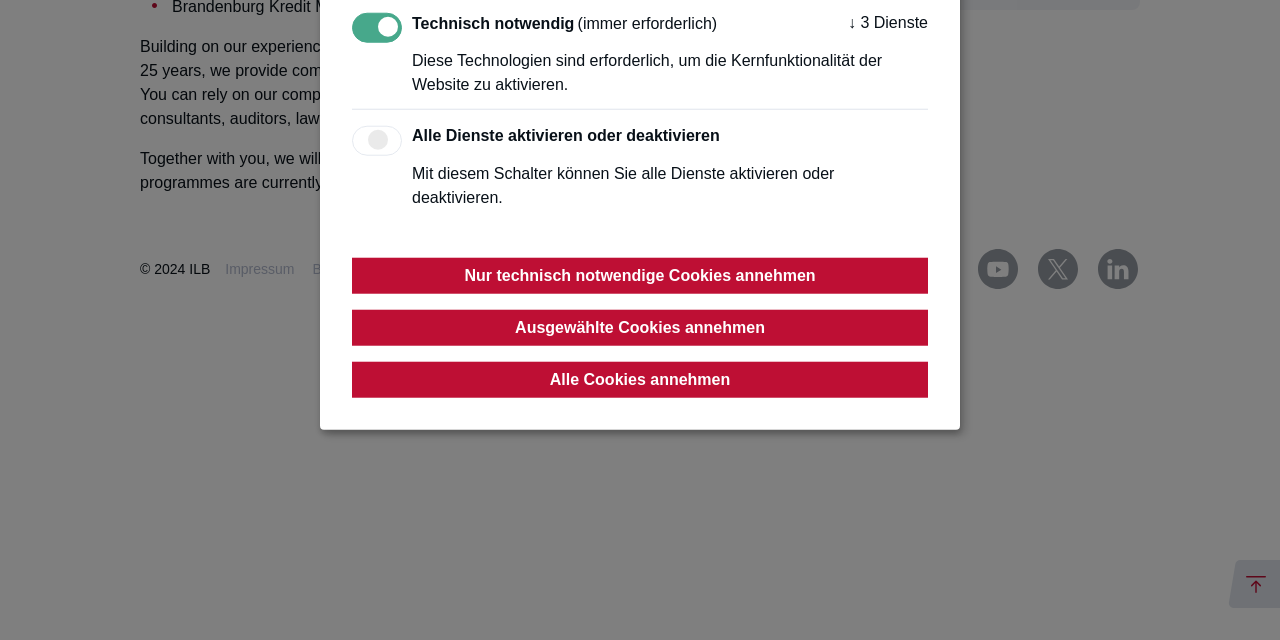Based on the element description Calendar of Issues, identify the bounding box coordinates for the UI element. The coordinates should be in the format (top-left x, top-left y, bottom-right x, bottom-right y) and within the 0 to 1 range.

None